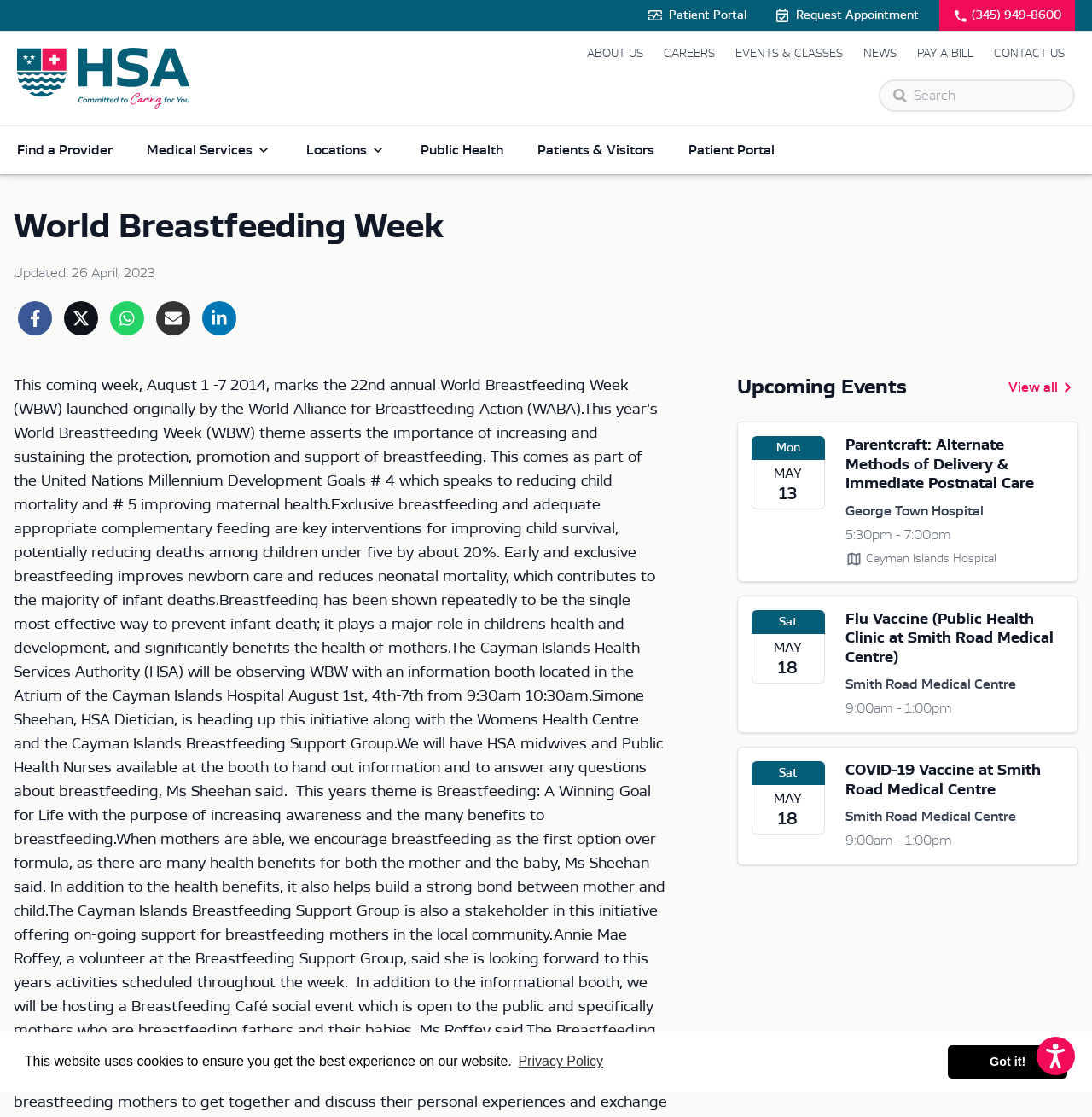Determine the bounding box coordinates for the area that needs to be clicked to fulfill this task: "Call the phone number". The coordinates must be given as four float numbers between 0 and 1, i.e., [left, top, right, bottom].

[0.86, 0.0, 0.984, 0.028]